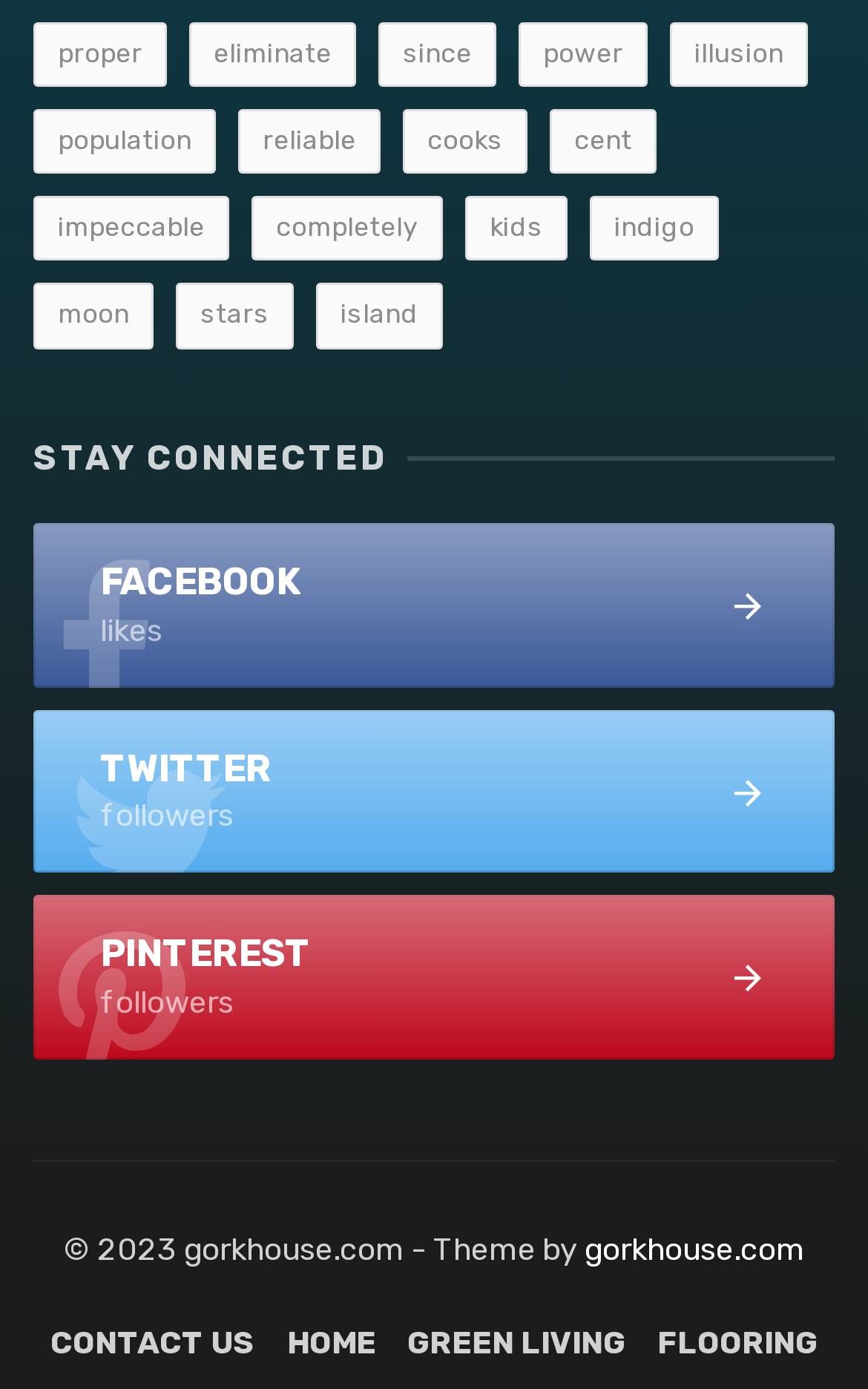Please respond in a single word or phrase: 
What is the last word in the copyright statement?

Theme